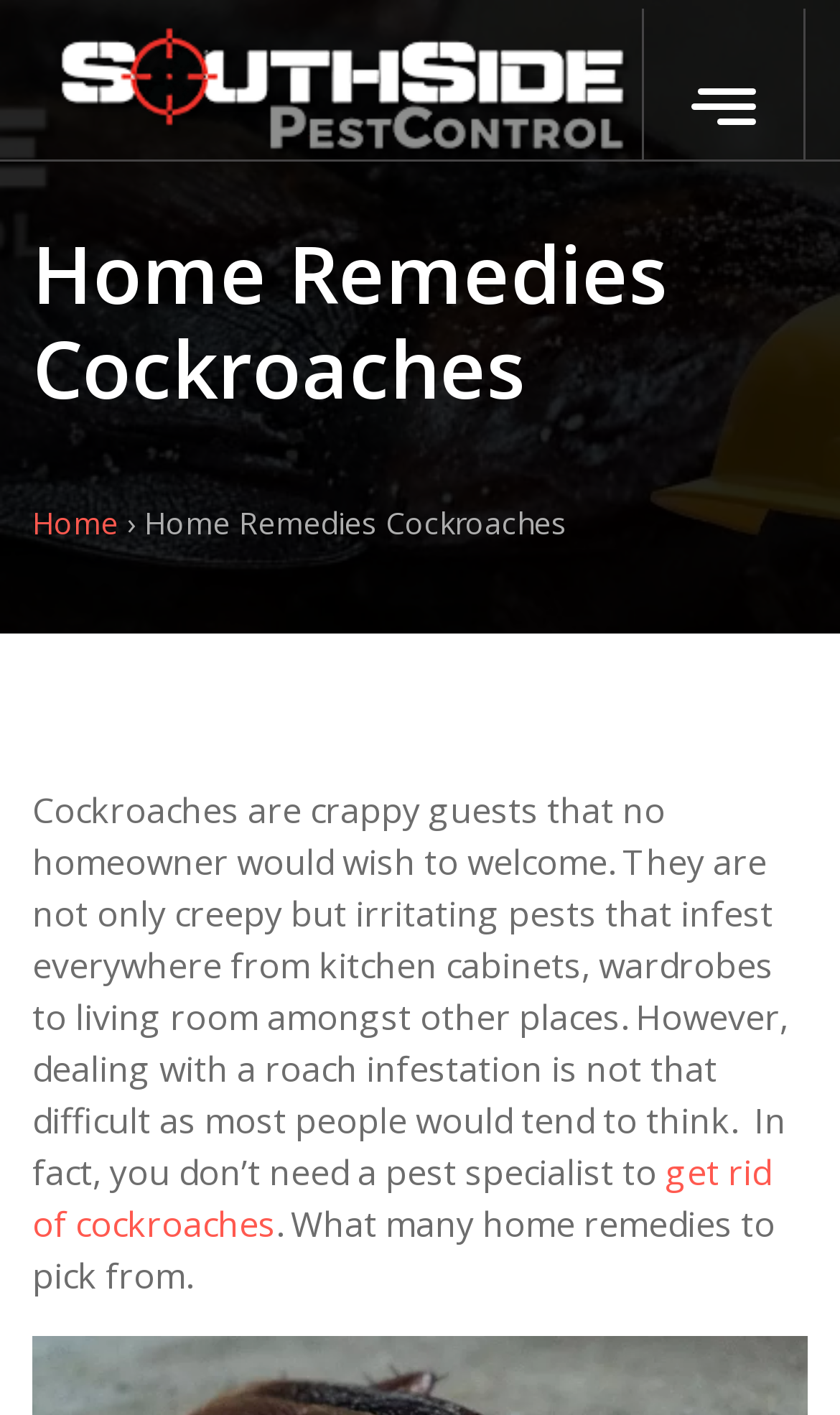Identify the headline of the webpage and generate its text content.

Home Remedies Cockroaches